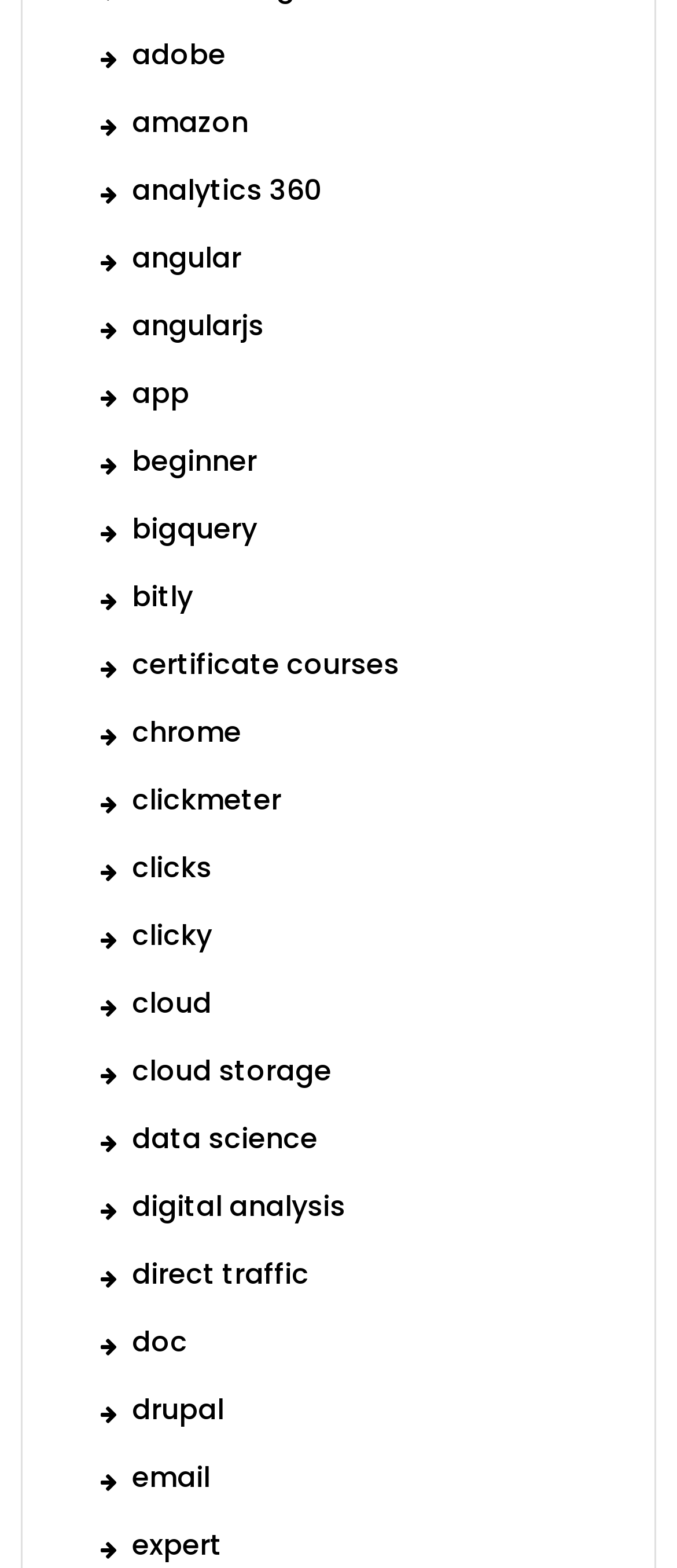Provide a brief response using a word or short phrase to this question:
What is the last link on the webpage?

Email